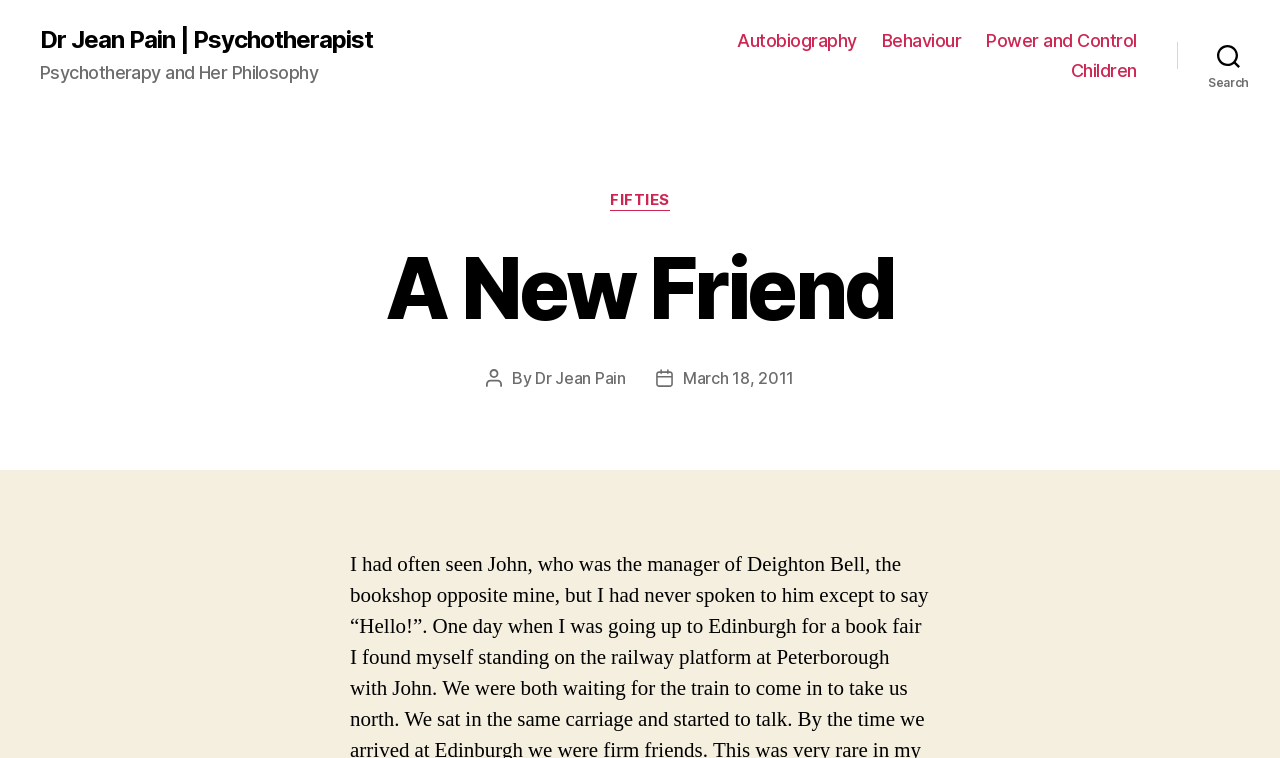Please specify the bounding box coordinates of the element that should be clicked to execute the given instruction: 'search for something'. Ensure the coordinates are four float numbers between 0 and 1, expressed as [left, top, right, bottom].

[0.92, 0.044, 1.0, 0.102]